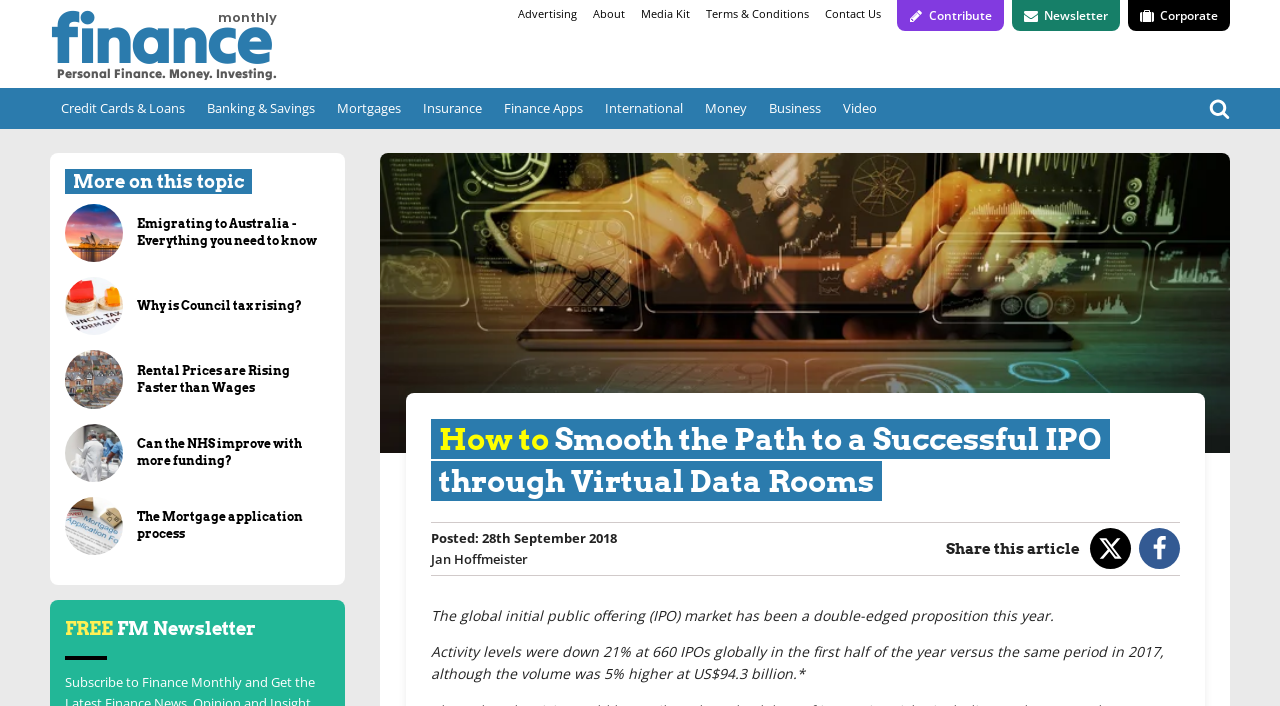Show me the bounding box coordinates of the clickable region to achieve the task as per the instruction: "Click the 'Add to Cart' button".

None